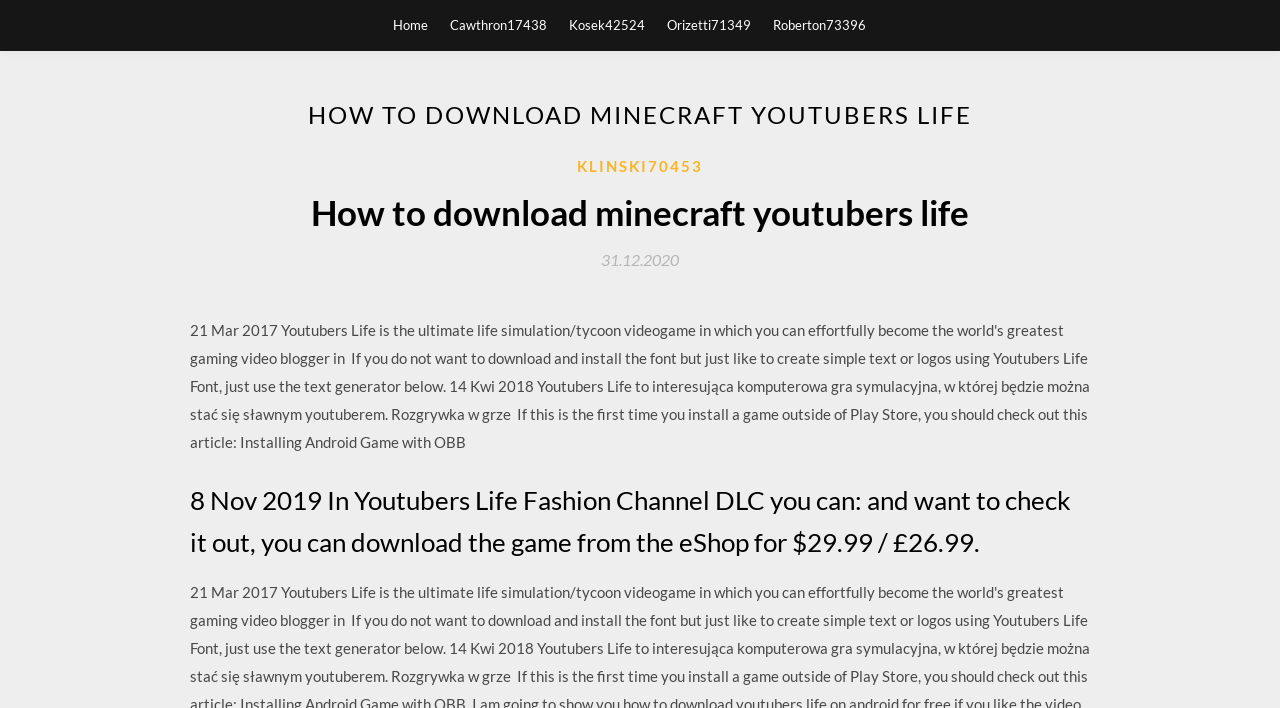What is the price of the game mentioned?
Based on the image, answer the question with a single word or brief phrase.

$29.99 / £26.99